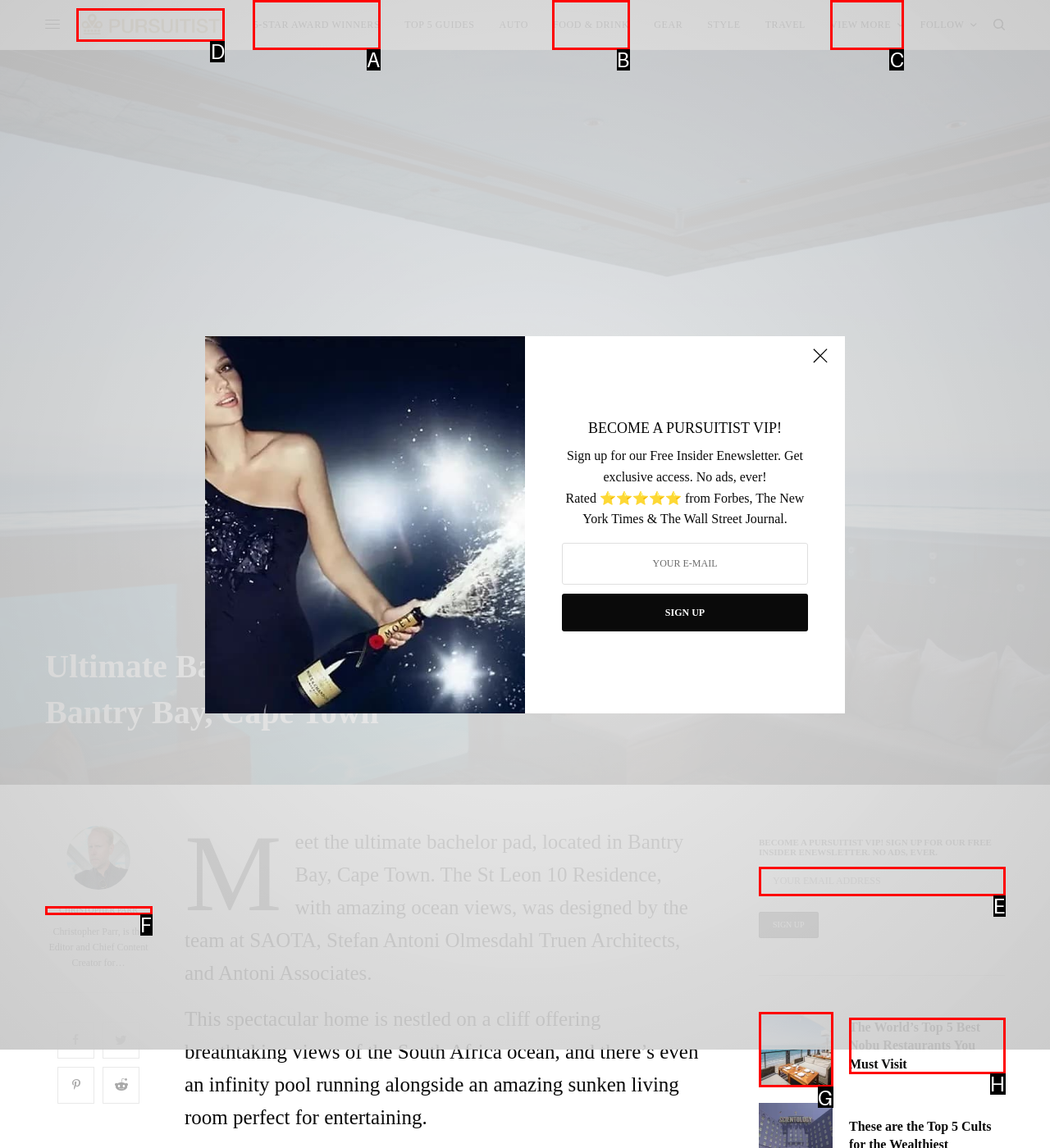Which option should be clicked to execute the task: View the article about Nobu Restaurants?
Reply with the letter of the chosen option.

G